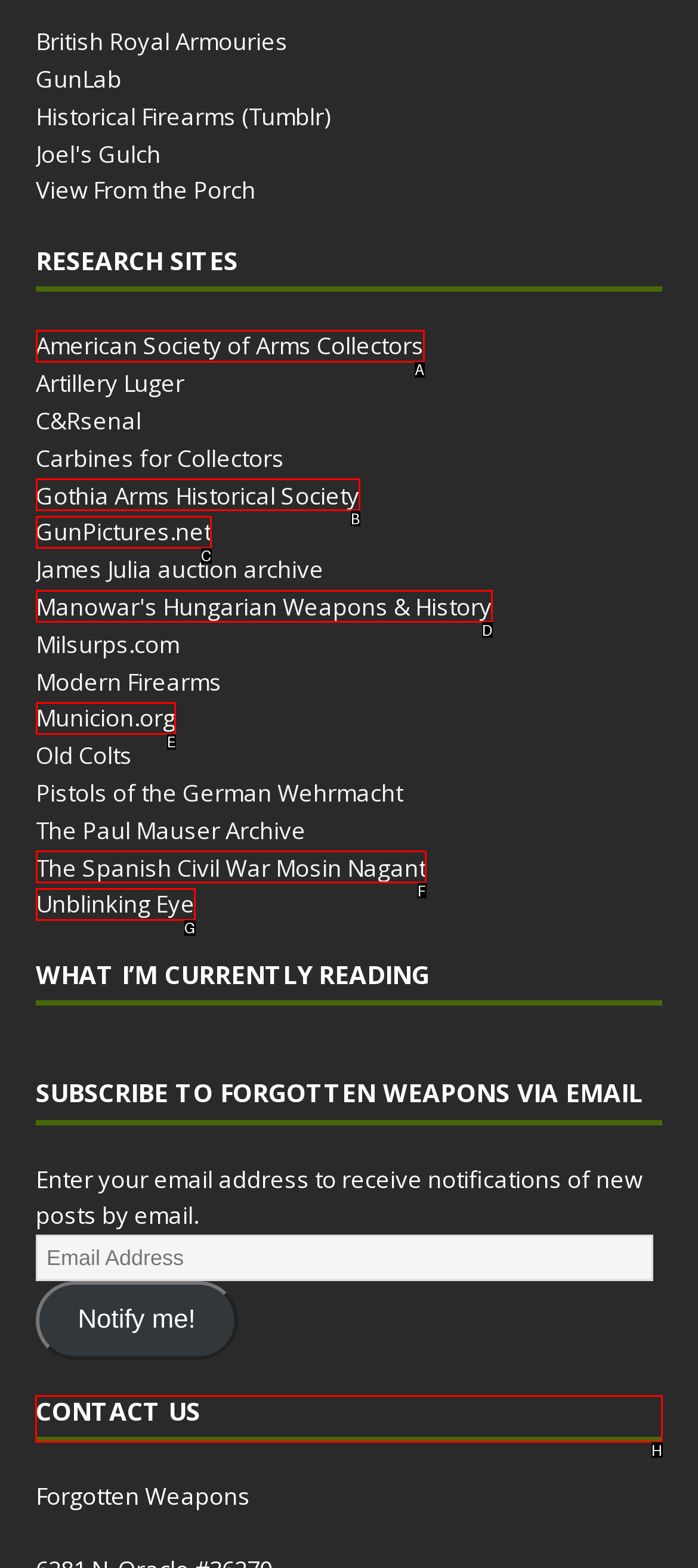Tell me which one HTML element I should click to complete the following task: Check out Google Analytics Consulting Answer with the option's letter from the given choices directly.

None